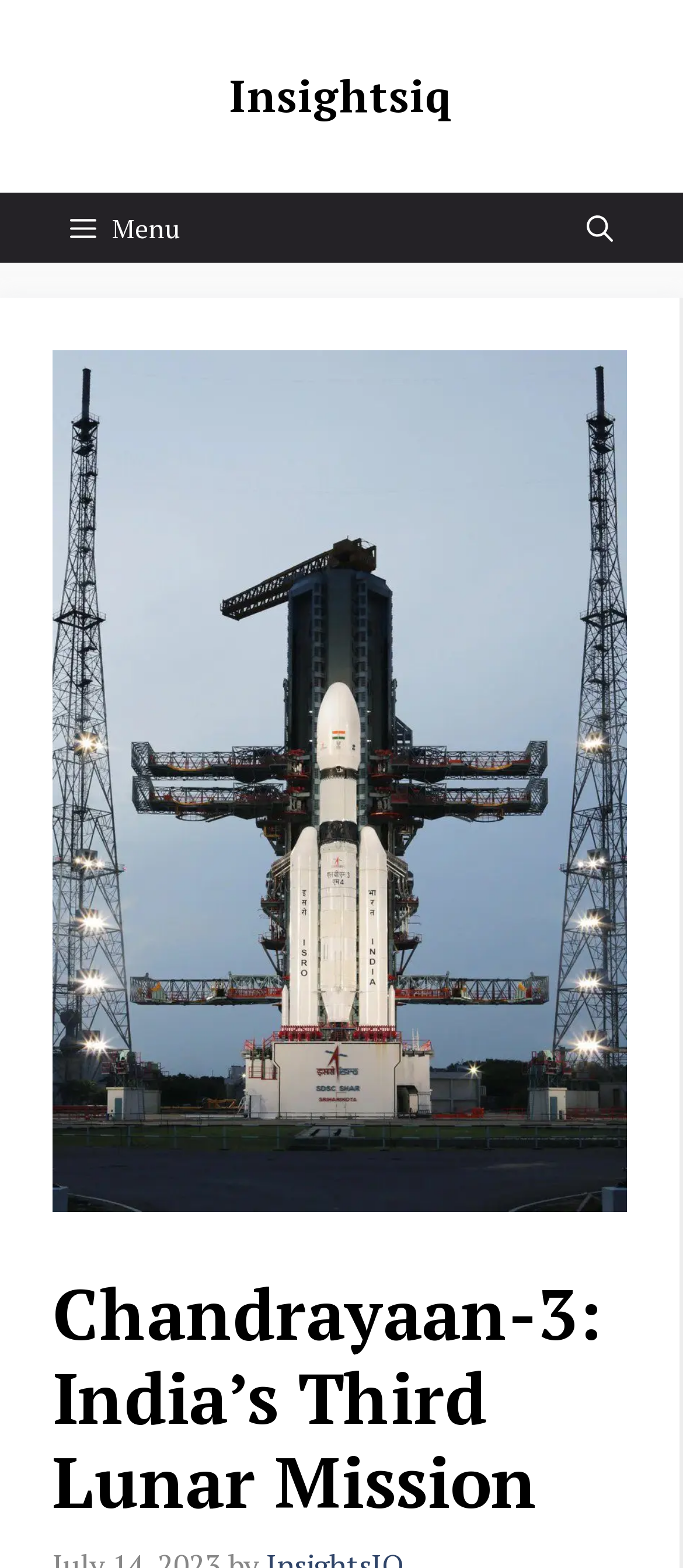What is the organization behind the mission?
Please give a well-detailed answer to the question.

Although the webpage does not explicitly mention the organization, based on the context and the name of the mission, it can be inferred that the organization behind the mission is the Indian Space Research Organisation (ISRO), which is known for its lunar exploration missions.